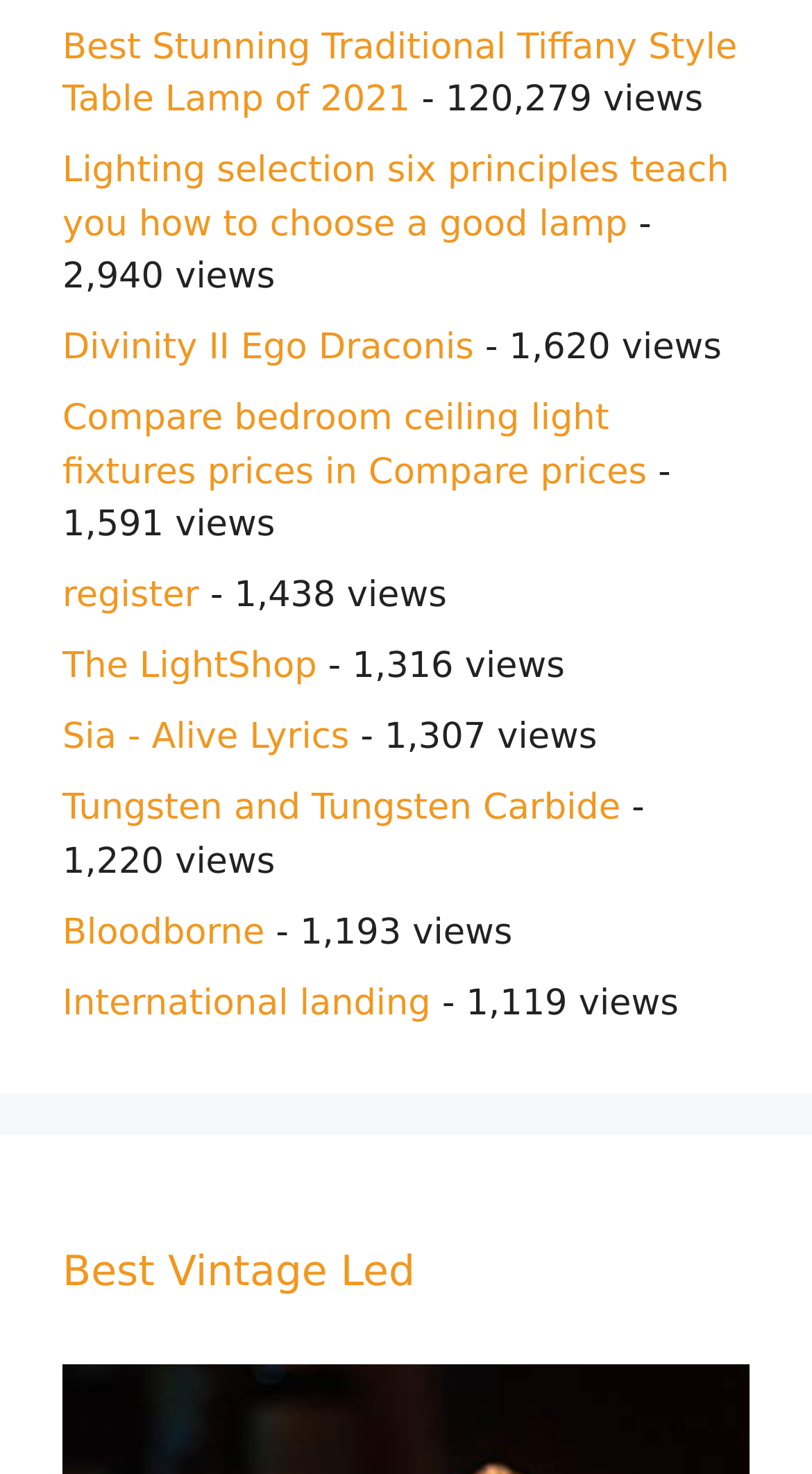Please provide a detailed answer to the question below based on the screenshot: 
What is the position of the 'register' link?

The 'register' link has a y1 coordinate of 0.39, which is higher than the y1 coordinate of the third link (0.27), indicating that the 'register' link is below the third link.